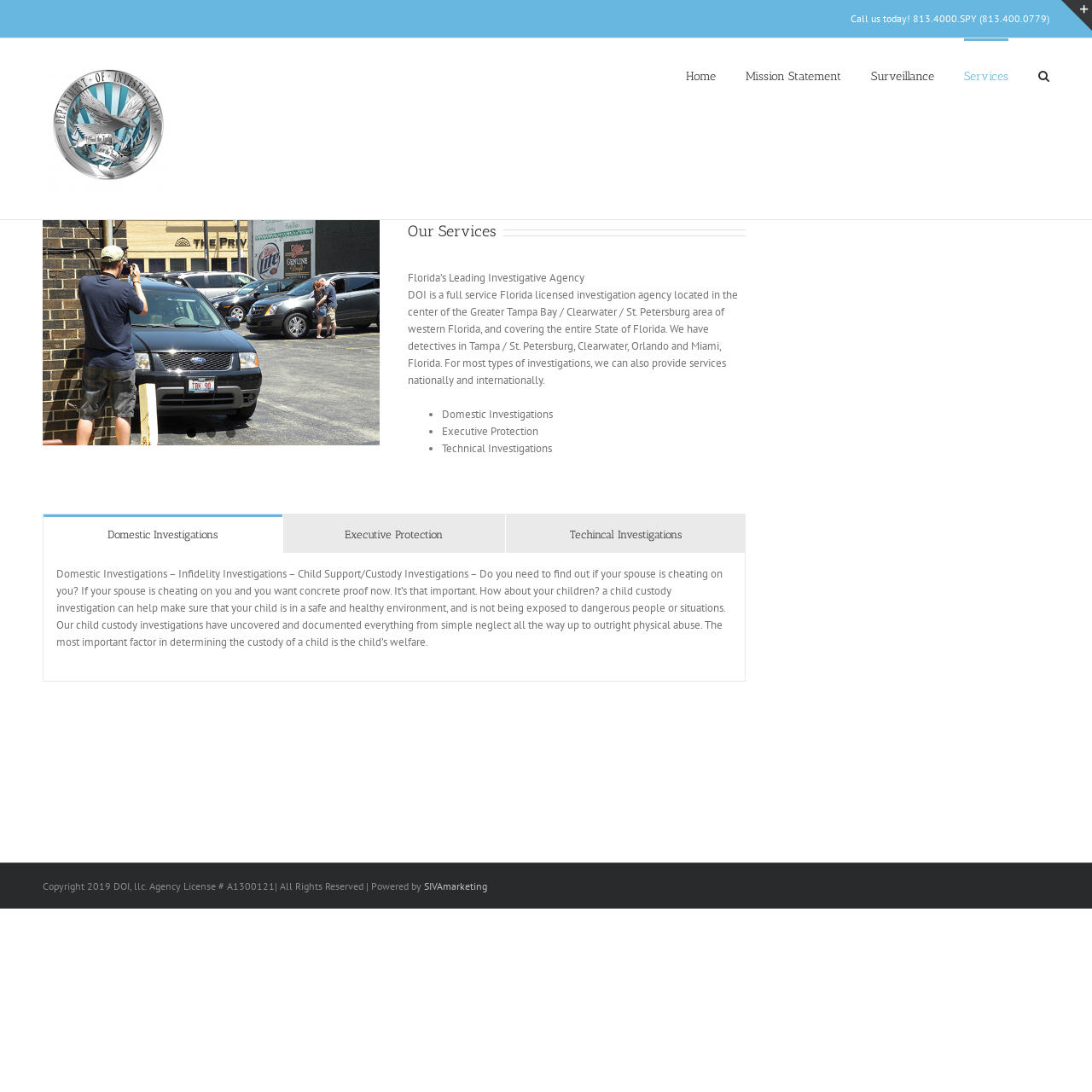Determine the bounding box coordinates for the HTML element described here: "".

[0.039, 0.277, 0.062, 0.301]